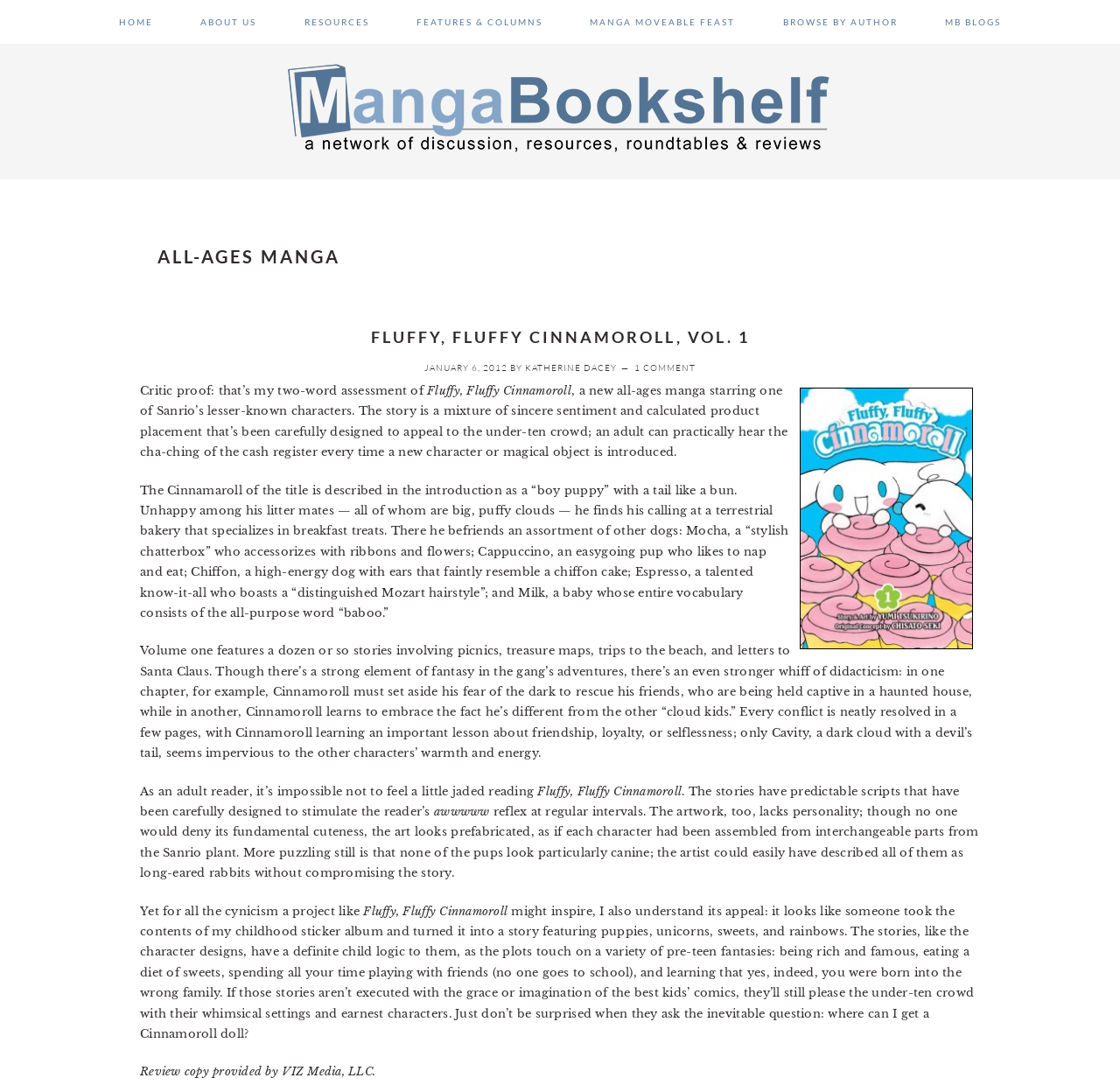Provide a short answer to the following question with just one word or phrase: What is the publisher of the manga?

VIZ Media, LLC